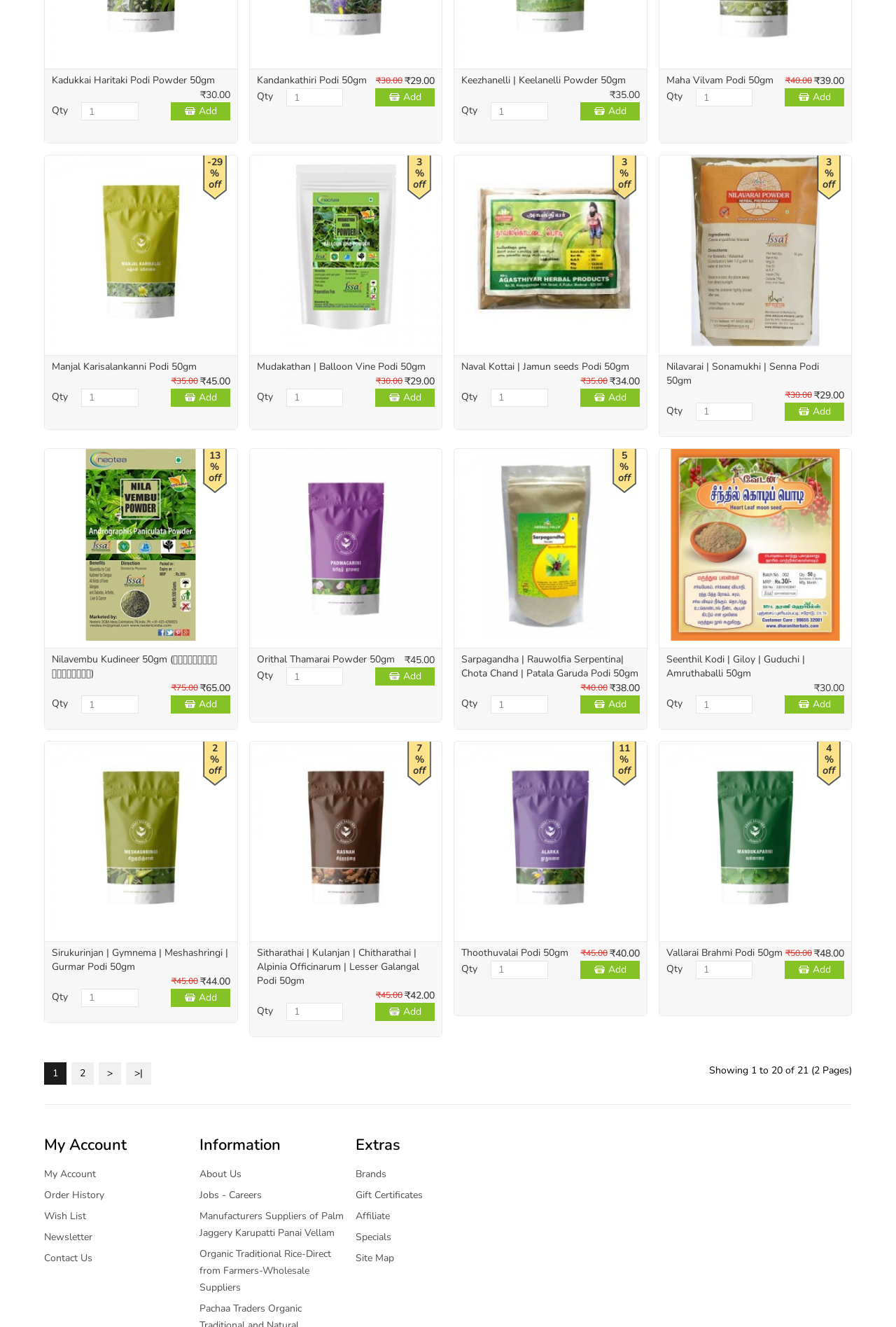Determine the bounding box coordinates for the clickable element to execute this instruction: "Add Maha Vilvam Podi 50gm to cart". Provide the coordinates as four float numbers between 0 and 1, i.e., [left, top, right, bottom].

[0.647, 0.077, 0.714, 0.091]